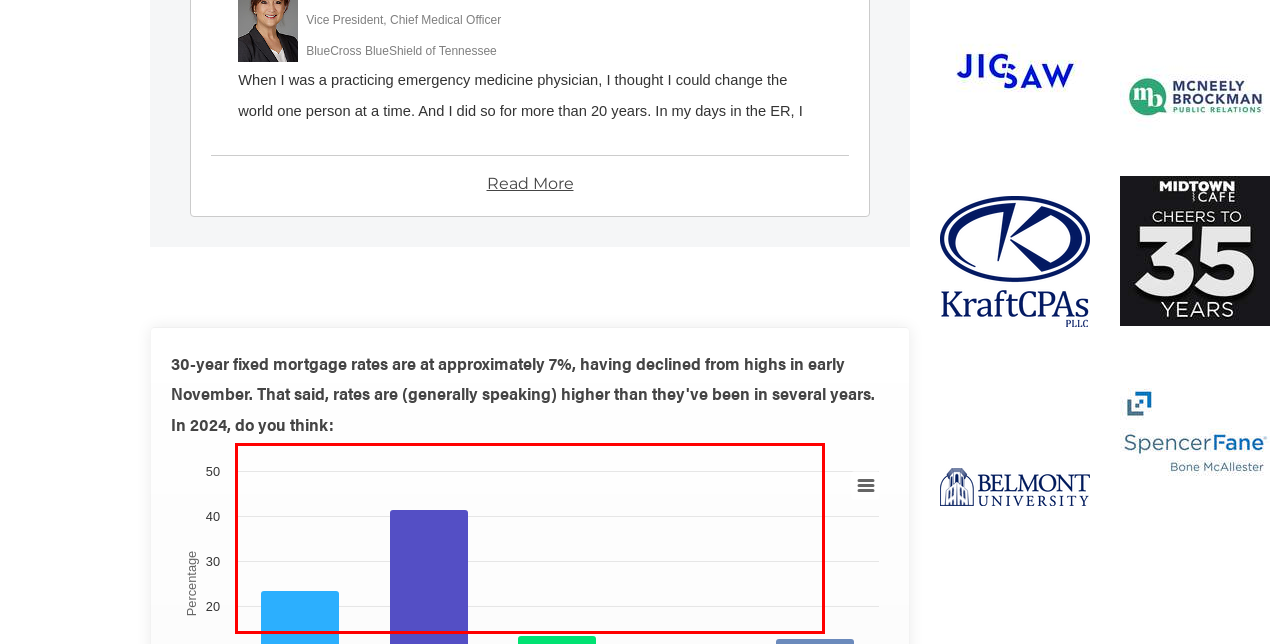Identify the text inside the red bounding box on the provided webpage screenshot by performing OCR.

Quality care starts with preventive care. I support the care coordination efforts for our Medicare Advantage members, but members with other types of BlueCross coverage have access to this type of support, as well. That means we engage with all our members using a variety of touchpoints — calls, texts, emails, in-person visits — and encouraging them to see their doctors more often and spend more time with them going over recommended screenings, their medications, or whatever concerns they may have.